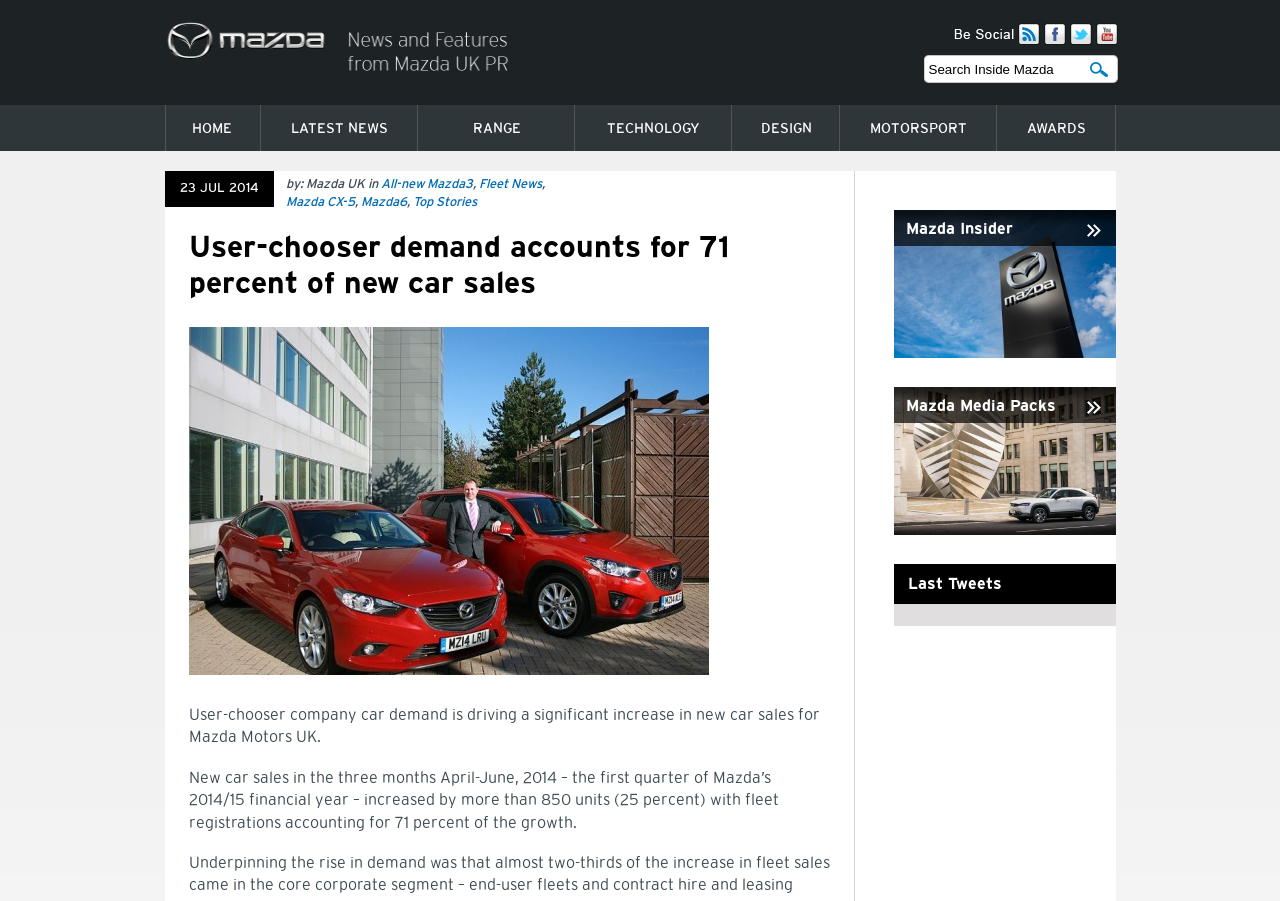By analyzing the image, answer the following question with a detailed response: What is the name of the section that lists recent tweets?

I looked at the complementary section at the bottom of the webpage and found the heading 'Last Tweets', which suggests that it lists recent tweets.